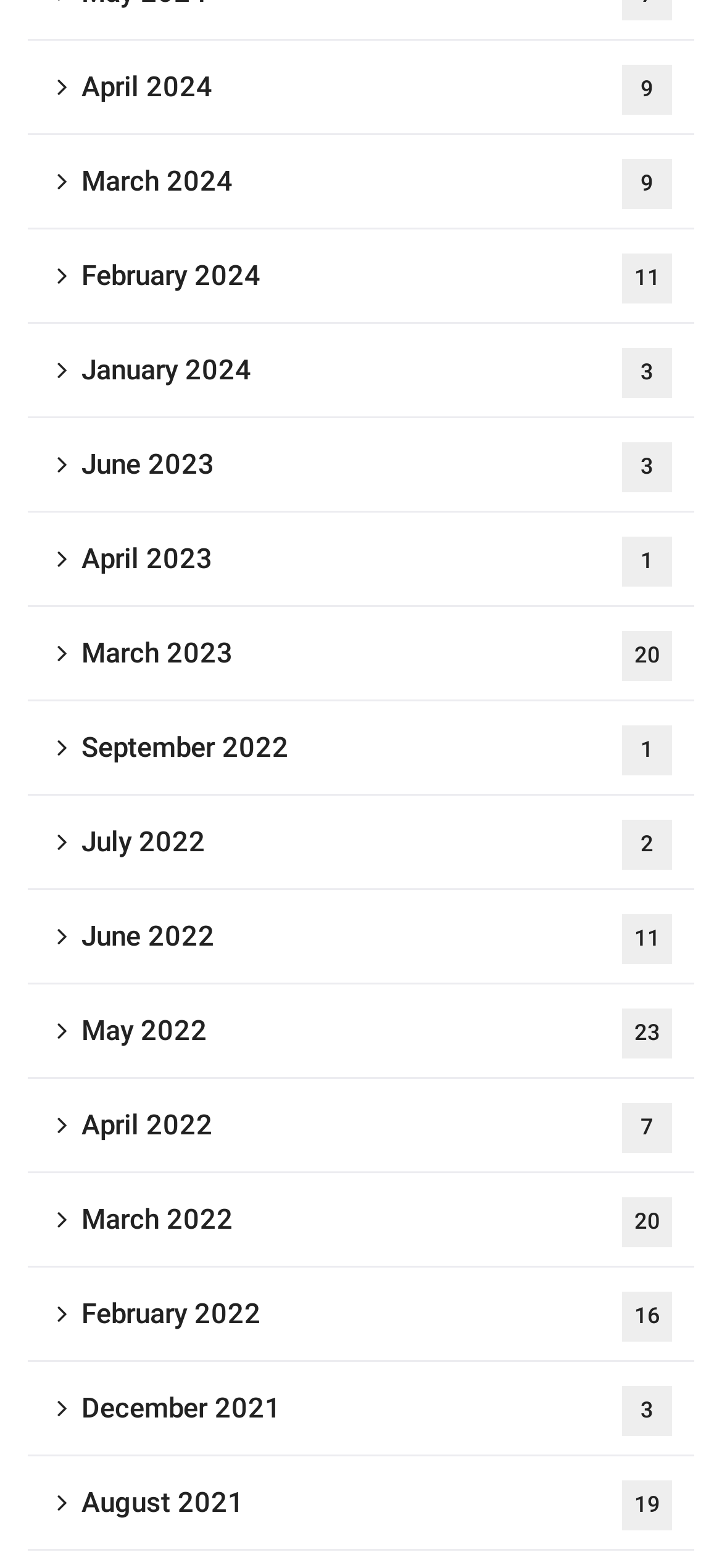Determine the bounding box coordinates of the element that should be clicked to execute the following command: "Read June 2022 news".

[0.038, 0.567, 0.962, 0.627]